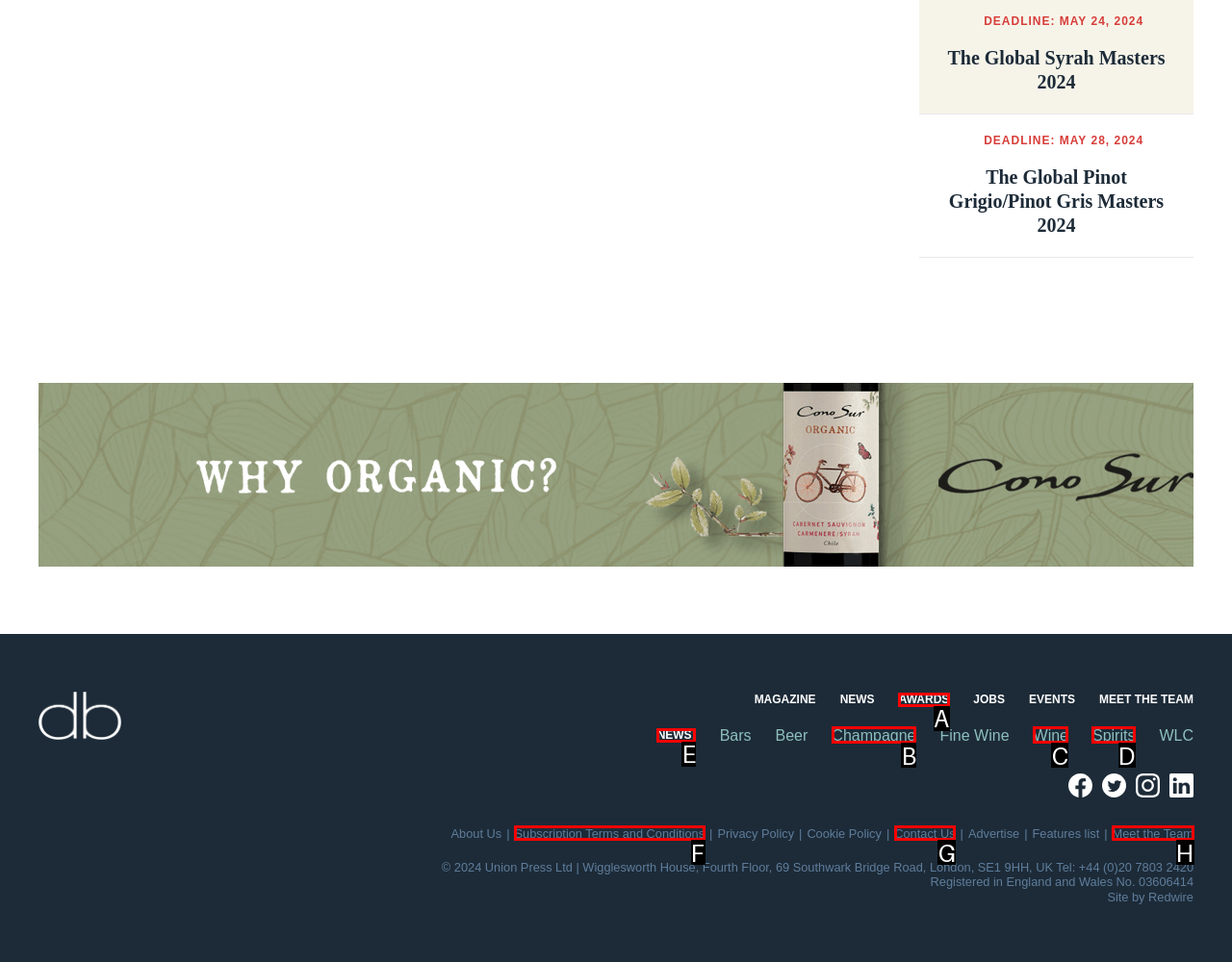Based on the description: Awards, select the HTML element that fits best. Provide the letter of the matching option.

A